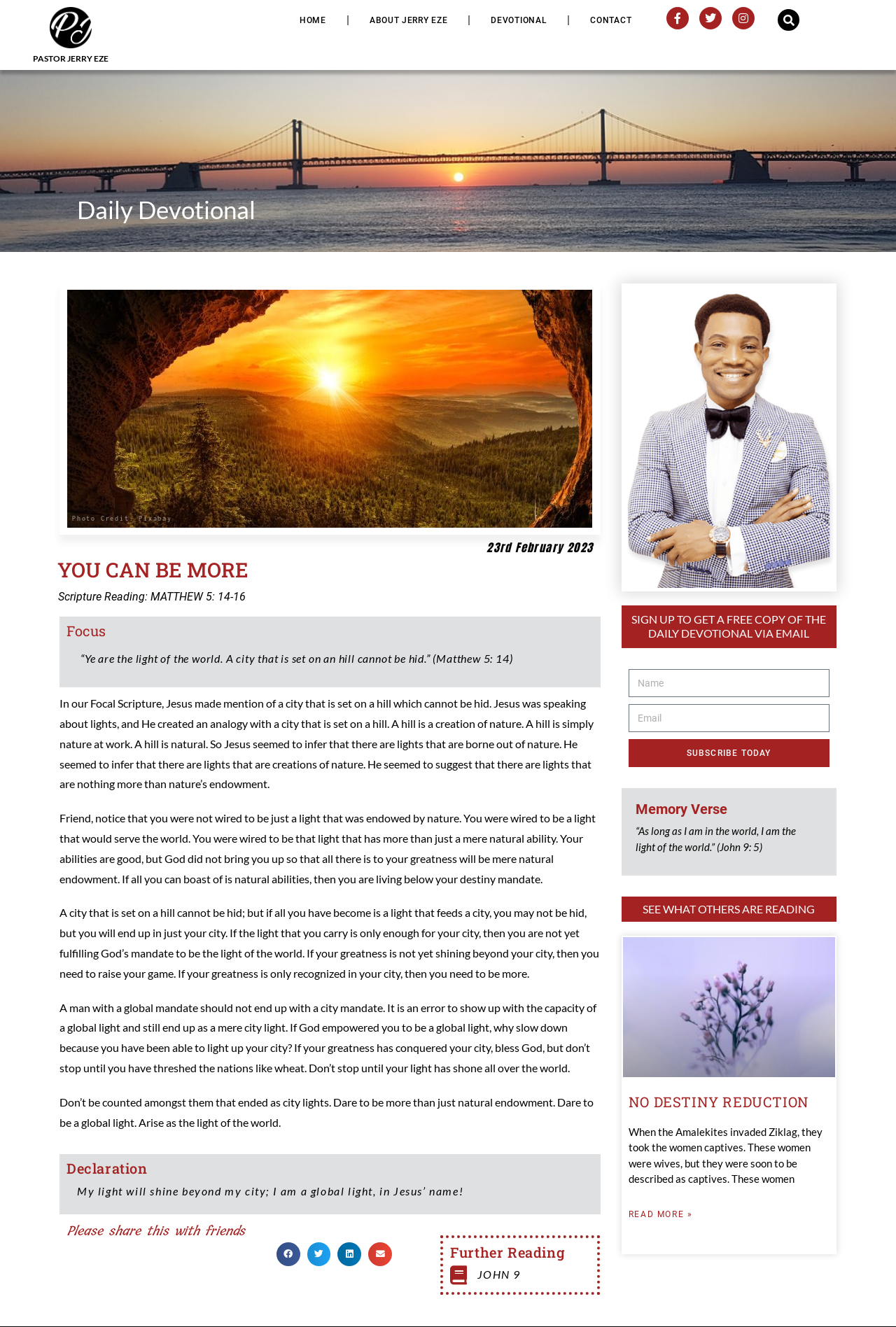Please specify the bounding box coordinates of the clickable region to carry out the following instruction: "Click on the 'HOME' link". The coordinates should be four float numbers between 0 and 1, in the format [left, top, right, bottom].

[0.311, 0.005, 0.387, 0.025]